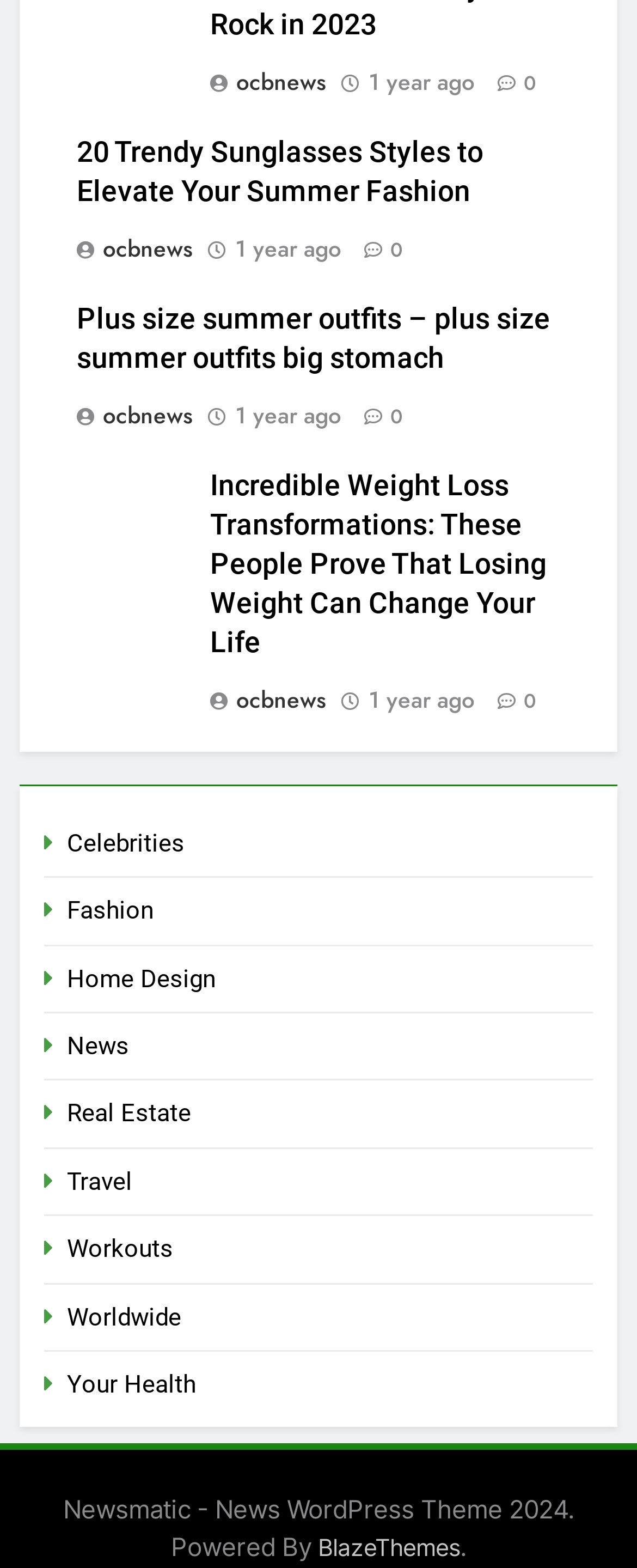What is the category of the article 'Plus size summer outfits – plus size summer outfits big stomach'?
Carefully examine the image and provide a detailed answer to the question.

The article 'Plus size summer outfits – plus size summer outfits big stomach' is categorized under Fashion, as it is related to summer outfits and fashion for plus-size individuals.